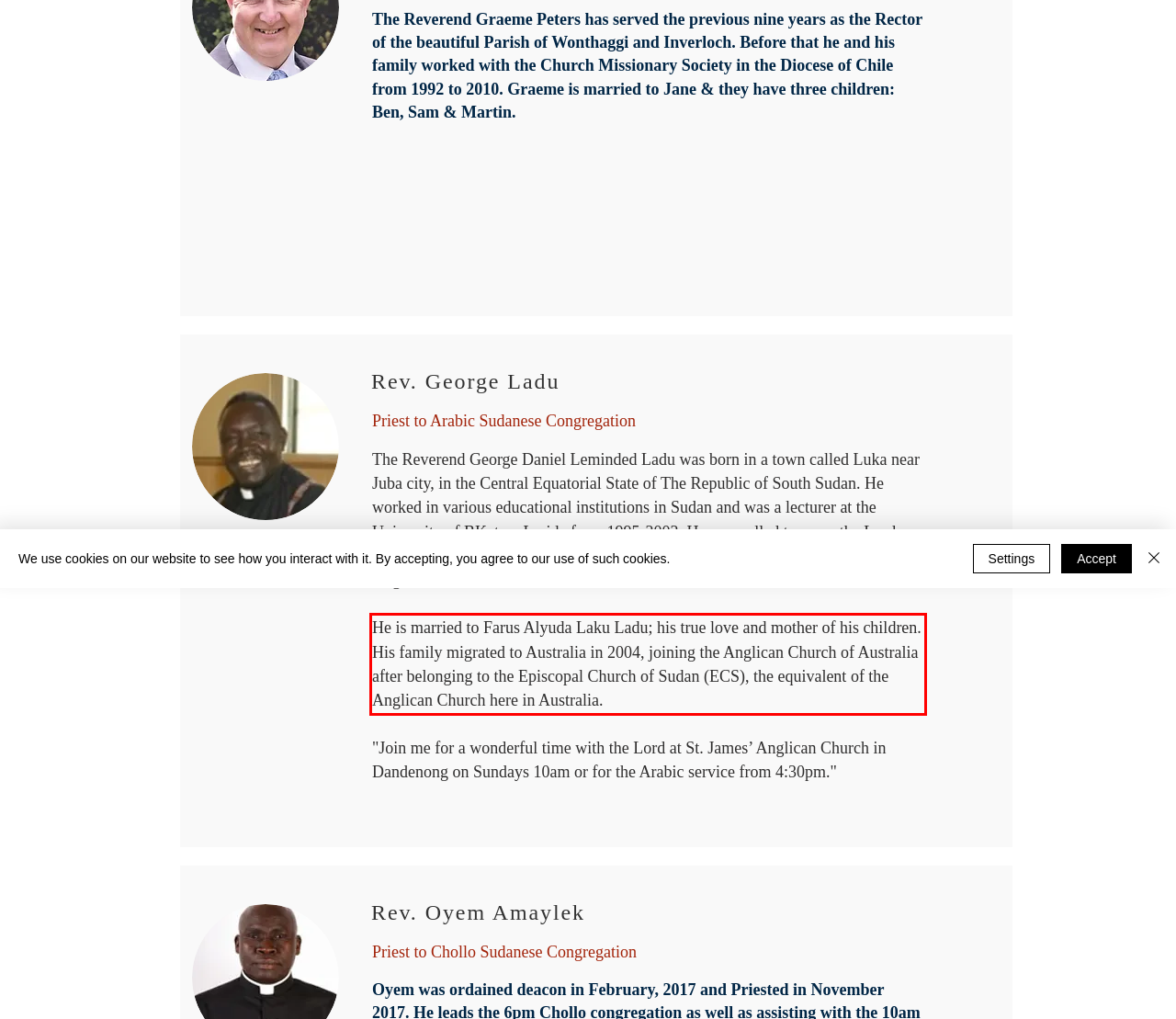You have a webpage screenshot with a red rectangle surrounding a UI element. Extract the text content from within this red bounding box.

He is married to Farus Alyuda Laku Ladu; his true love and mother of his children. His family migrated to Australia in 2004, joining the Anglican Church of Australia after belonging to the Episcopal Church of Sudan (ECS), the equivalent of the Anglican Church here in Australia.